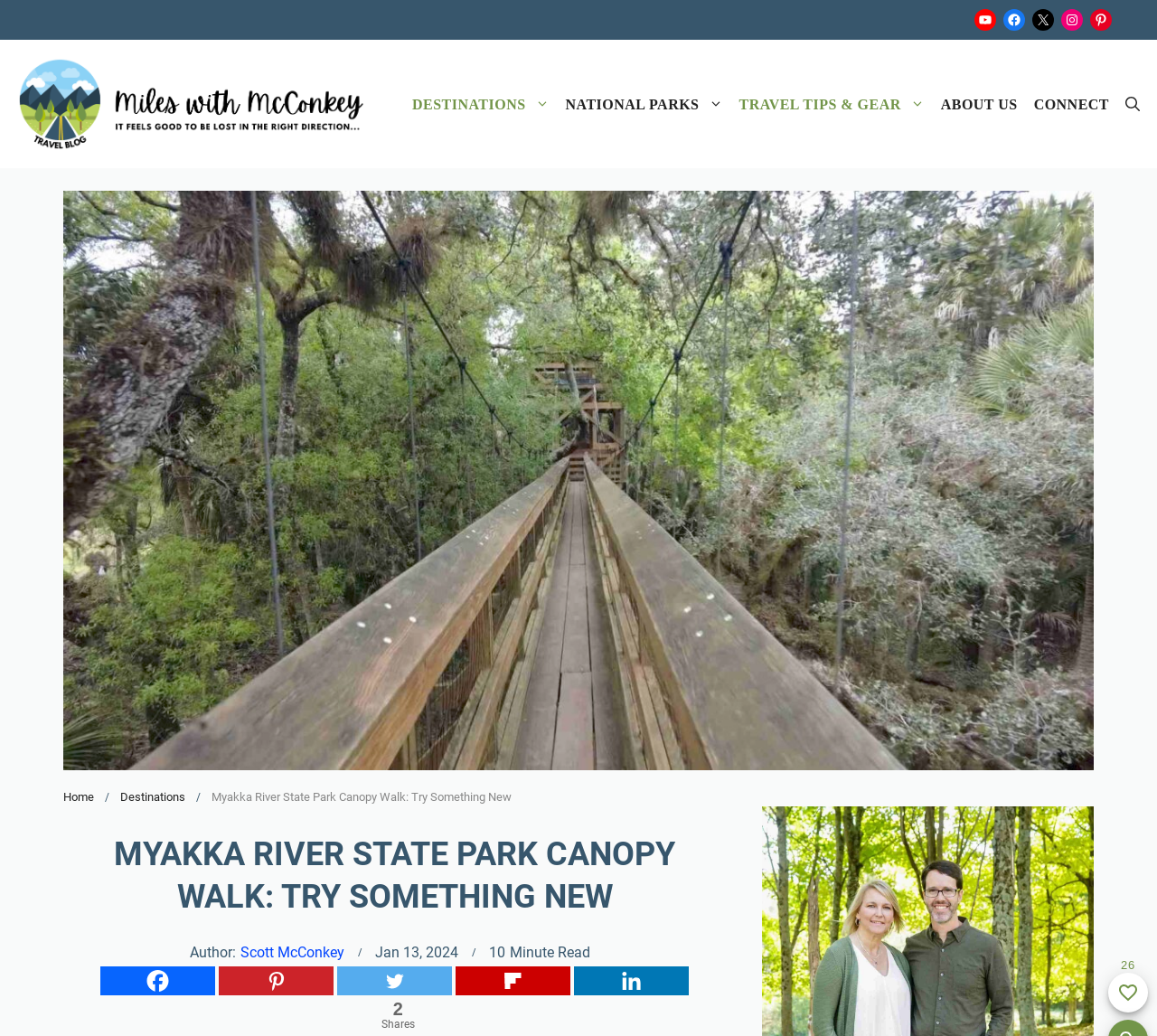Given the description of the UI element: "National Parks", predict the bounding box coordinates in the form of [left, top, right, bottom], with each value being a float between 0 and 1.

[0.482, 0.072, 0.632, 0.129]